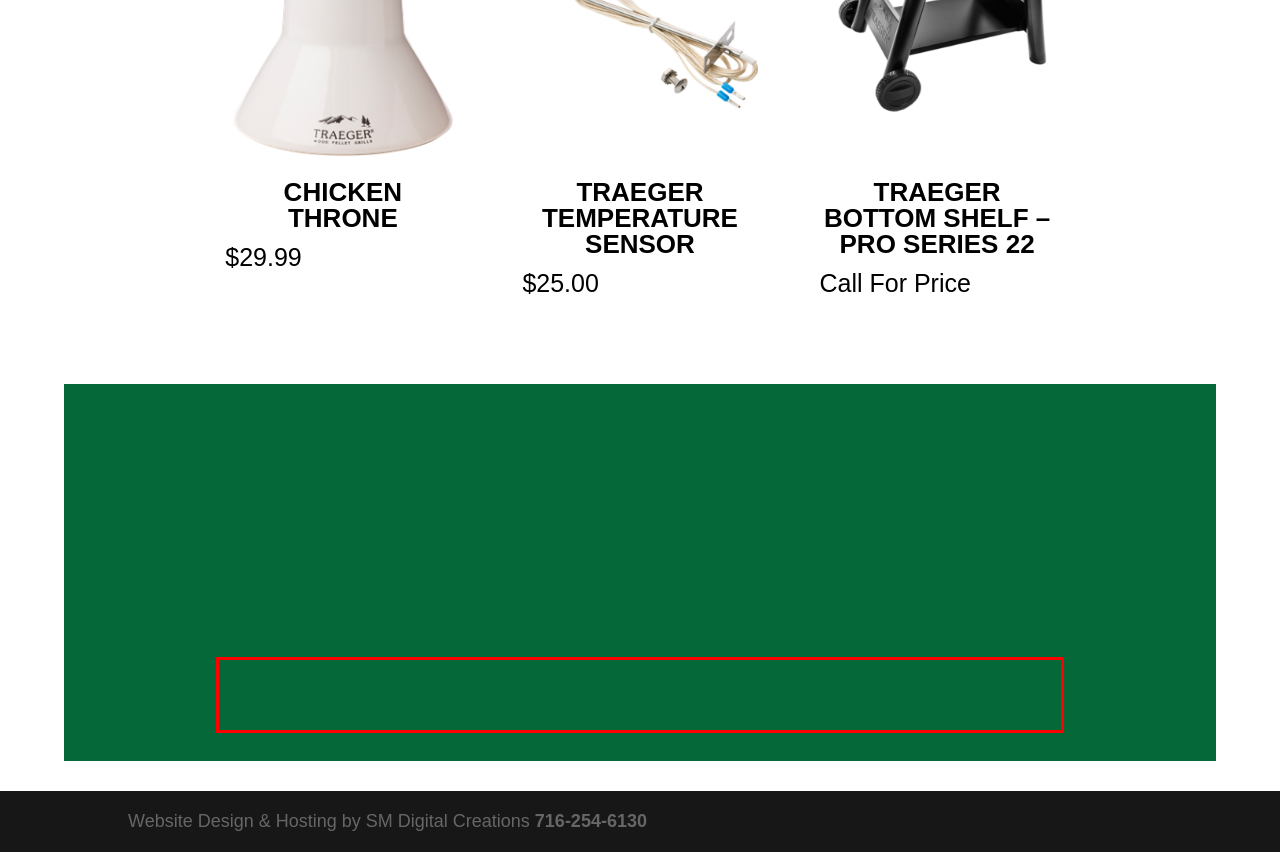Look at the webpage screenshot and recognize the text inside the red bounding box.

Copyright © 2023 Shamel Milling Co. East Concord, NY ~ All rights reserved. No use of text or images without express permission. ~